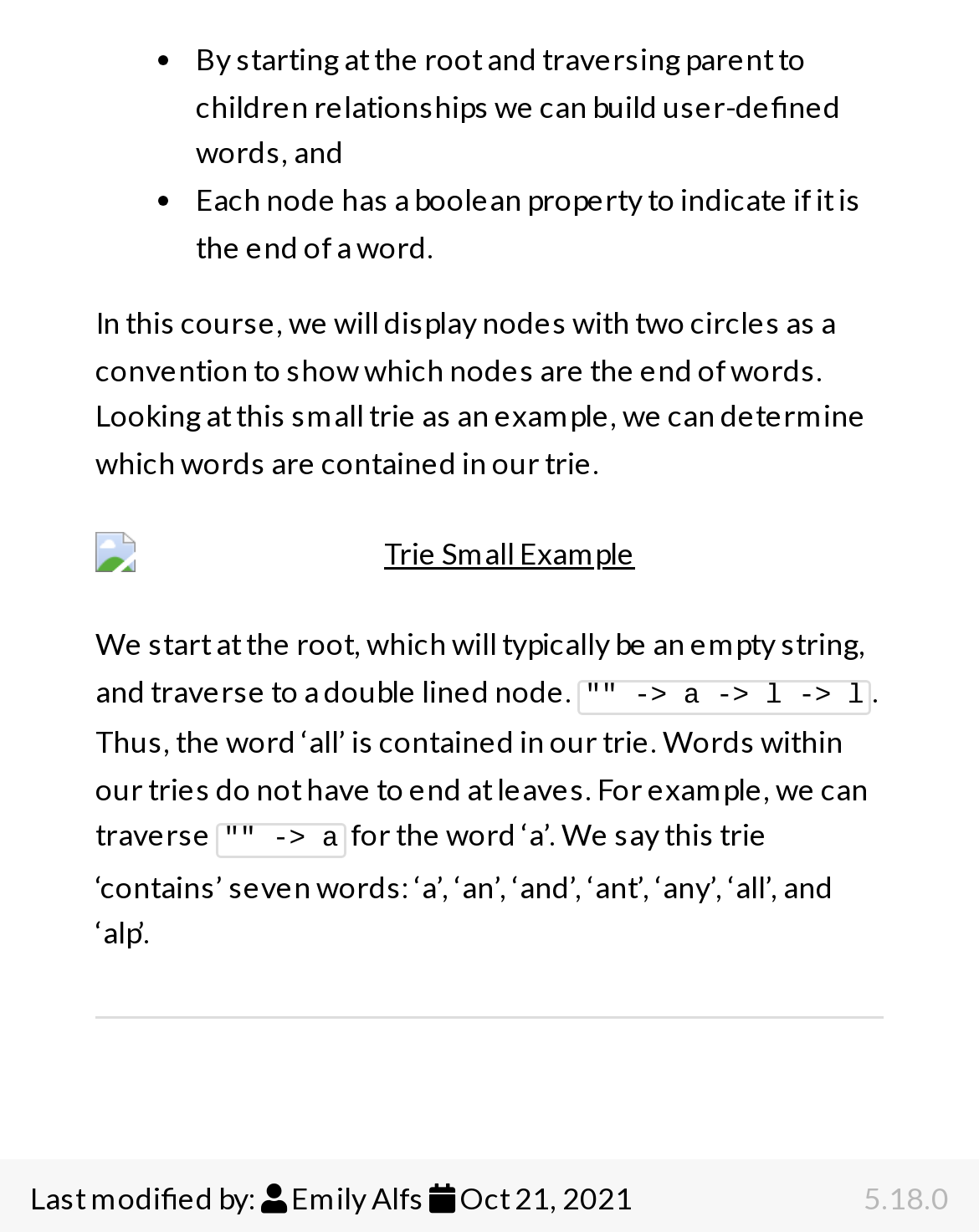What is the purpose of the boolean property in each node?
Answer with a single word or short phrase according to what you see in the image.

Indicate if it is the end of a word